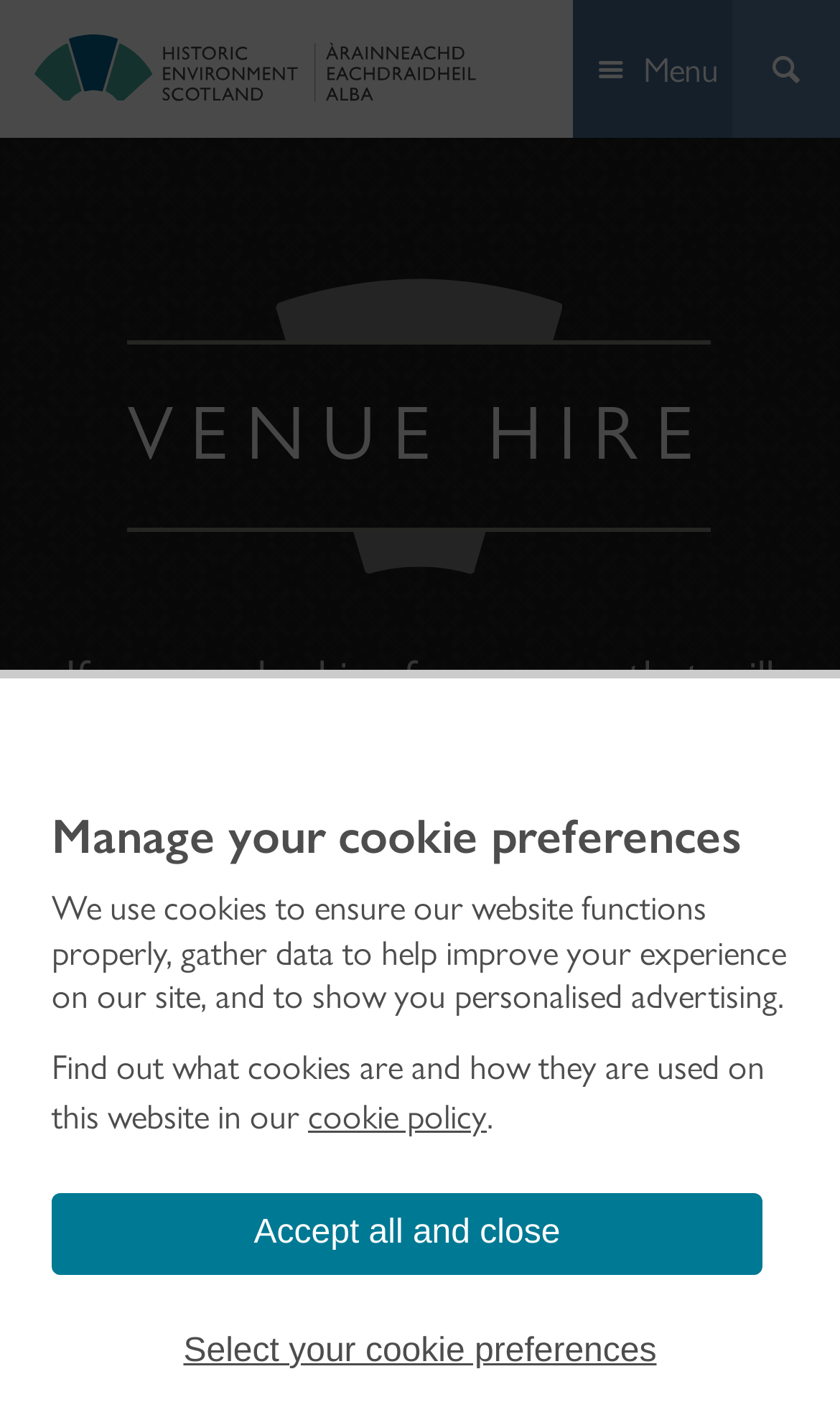What is the function of the 'Accept all and close' button?
Look at the screenshot and respond with one word or a short phrase.

Accept cookies